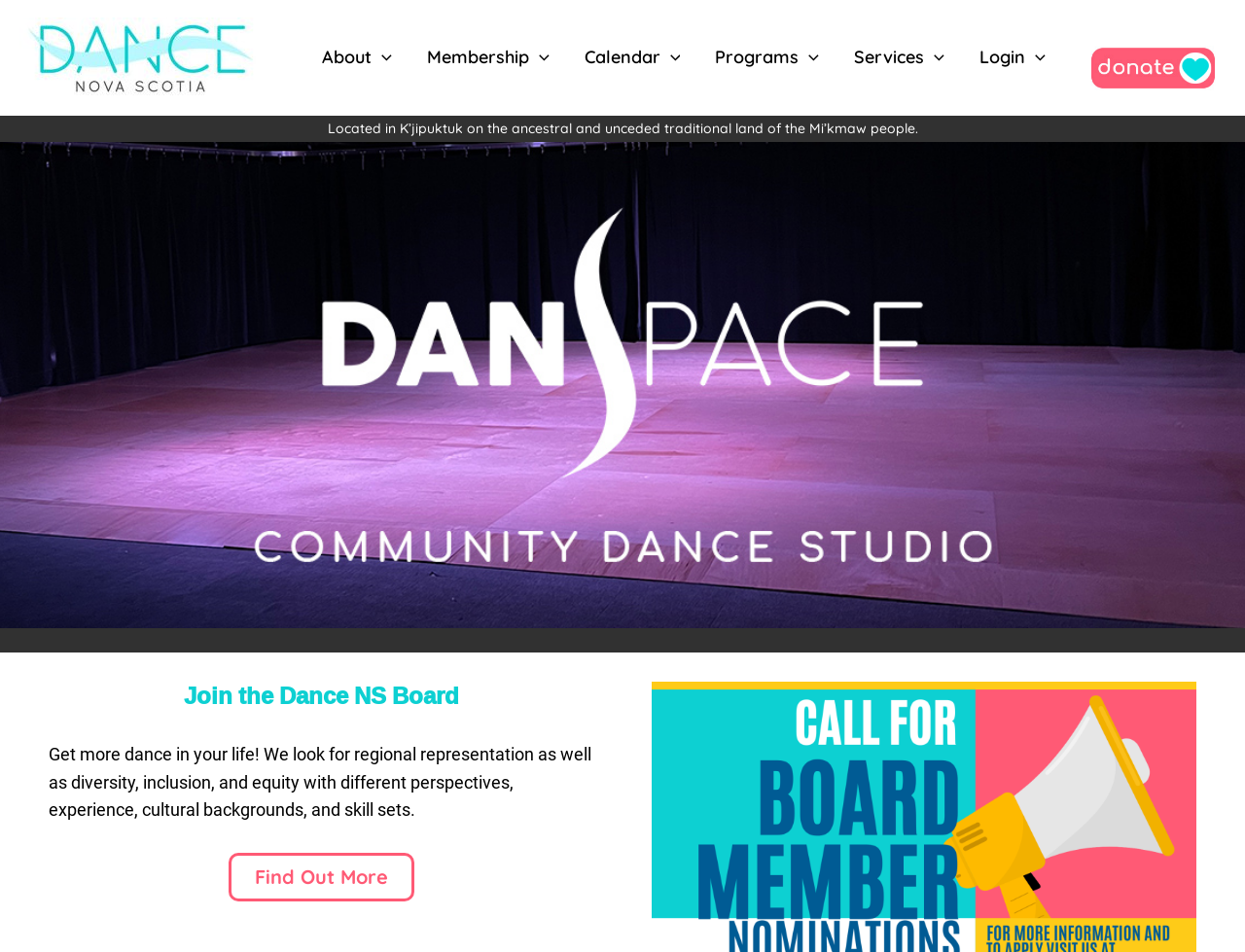Based on the image, provide a detailed and complete answer to the question: 
What is the call to action on the webpage?

I found the answer by looking at the prominent text on the webpage, which says 'Join the Dance NS Board' and 'Get more dance in your life!'. This suggests that the webpage is encouraging users to take some action related to joining the Dance NS Board.